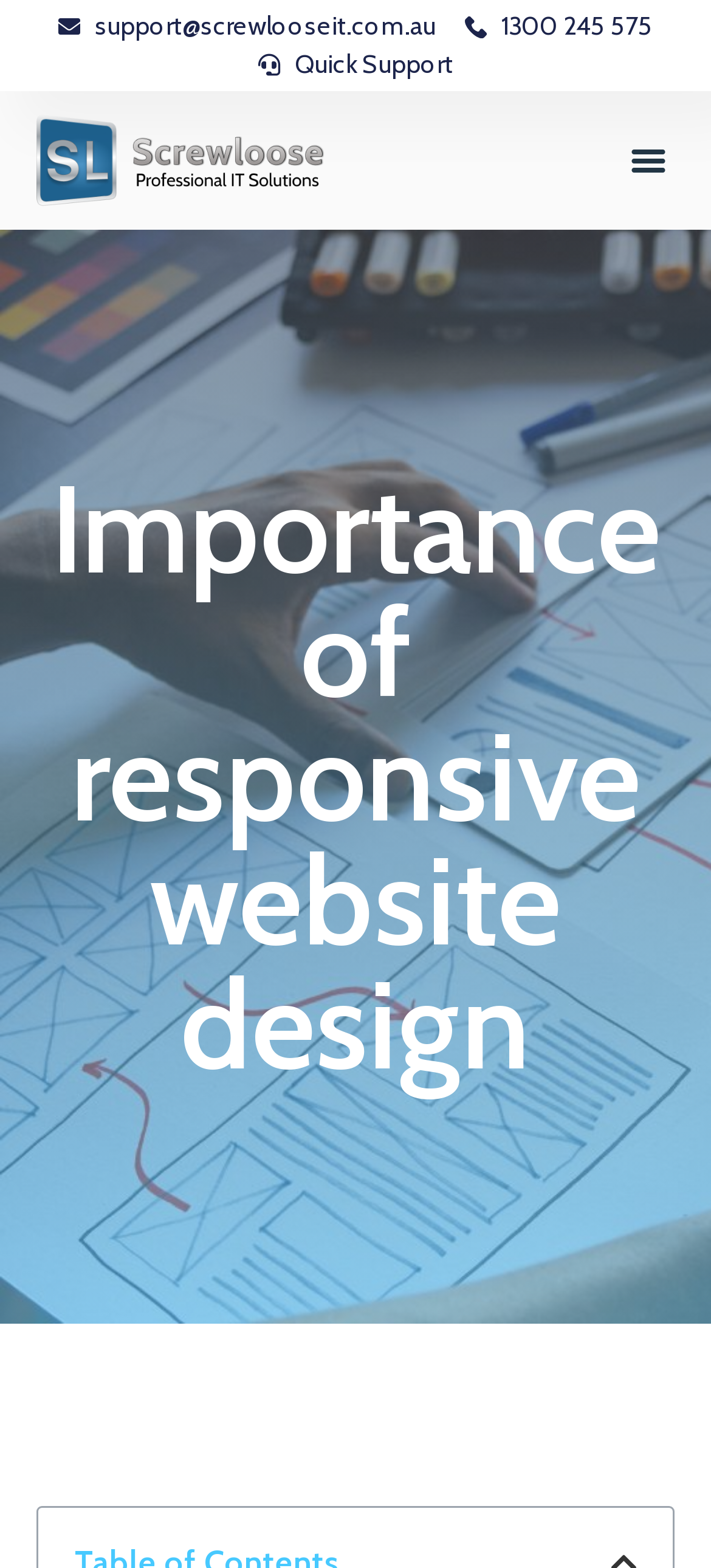What is the logo image of the website?
Based on the screenshot, answer the question with a single word or phrase.

Screwloose IT logo full RGB web